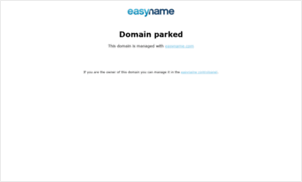Use a single word or phrase to answer the question: 
What is the current status of the domain?

Domain parked